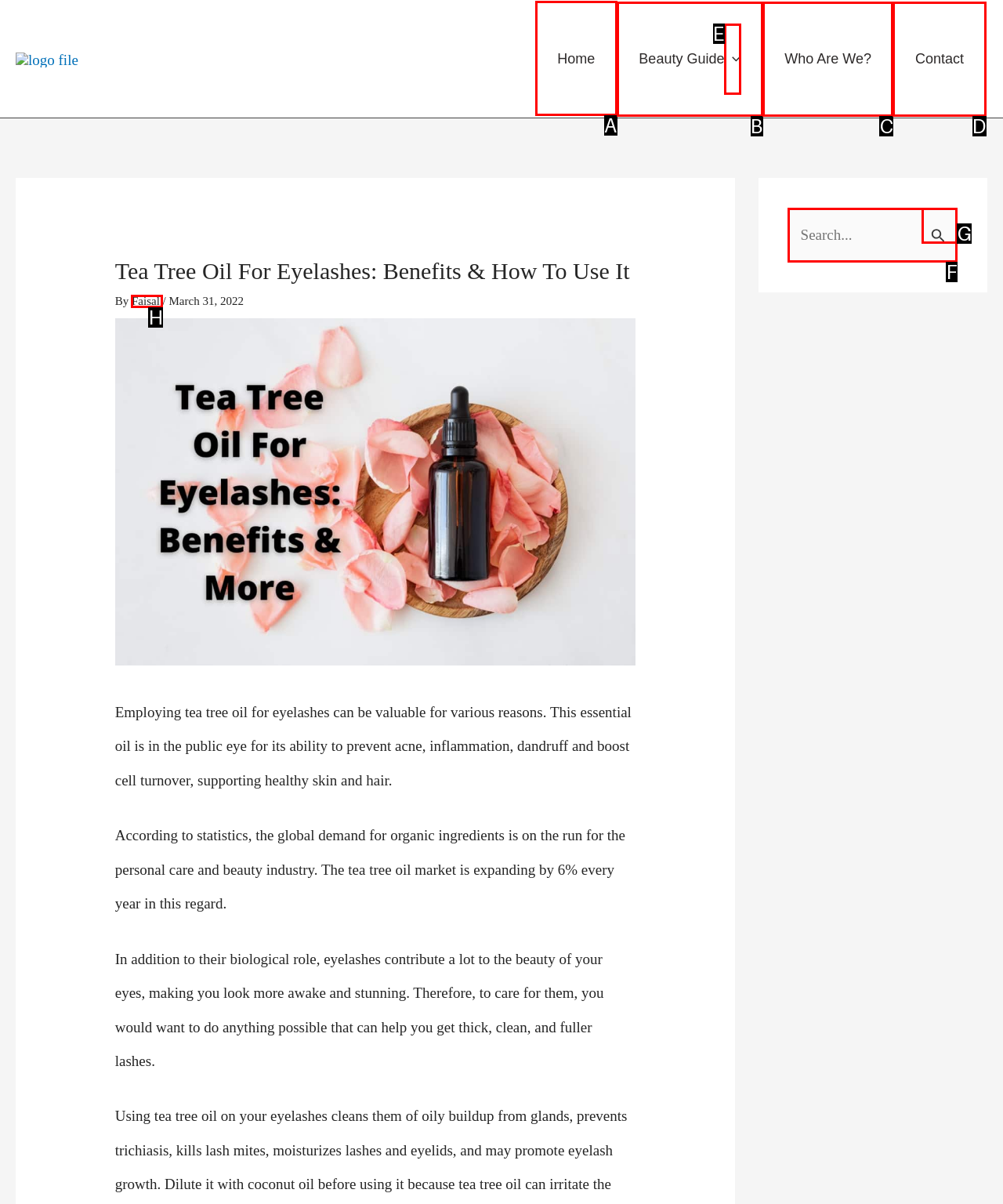Choose the letter of the UI element necessary for this task: Go to Home
Answer with the correct letter.

A